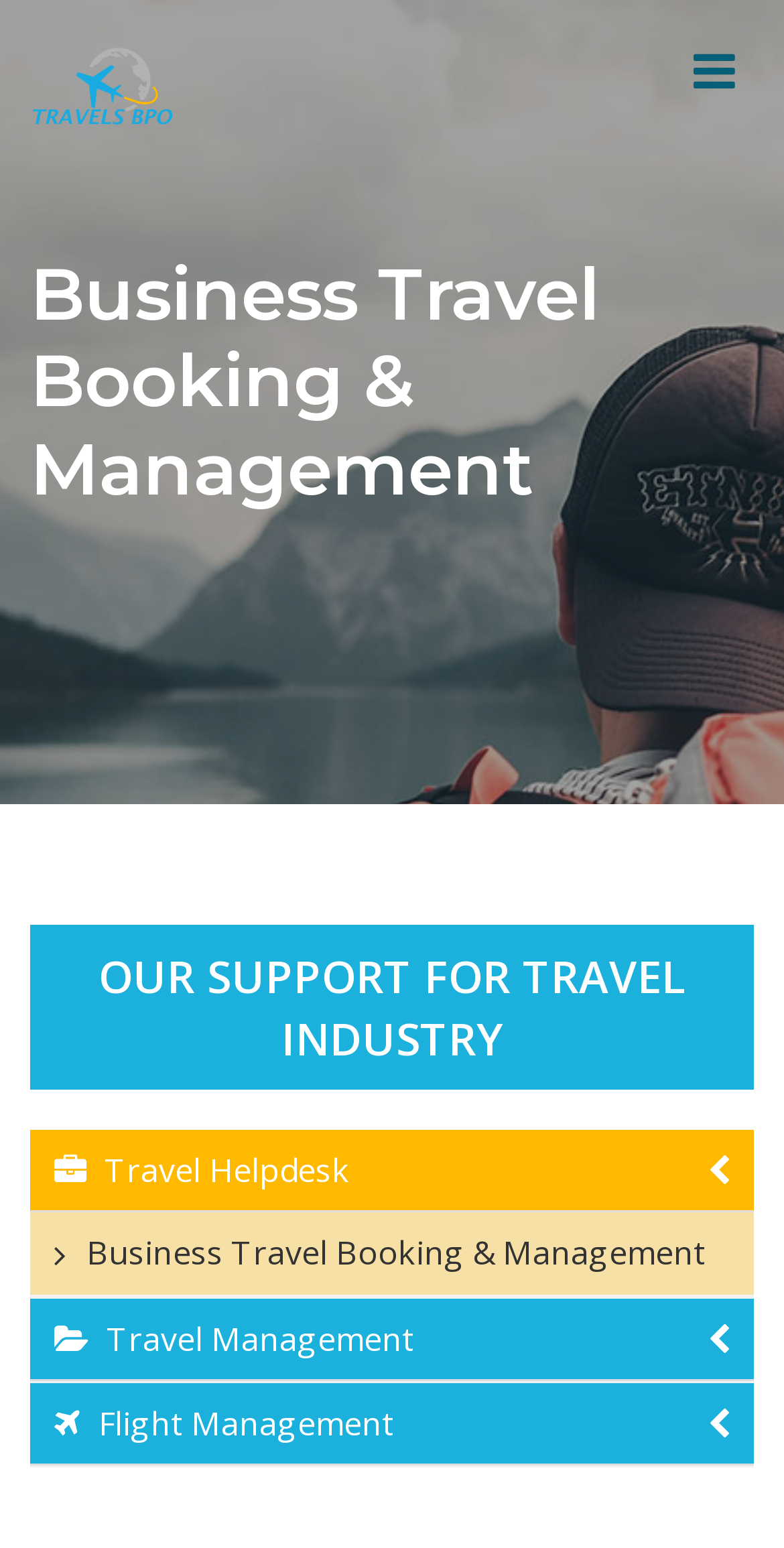Identify the primary heading of the webpage and provide its text.

Business Travel Booking & Management